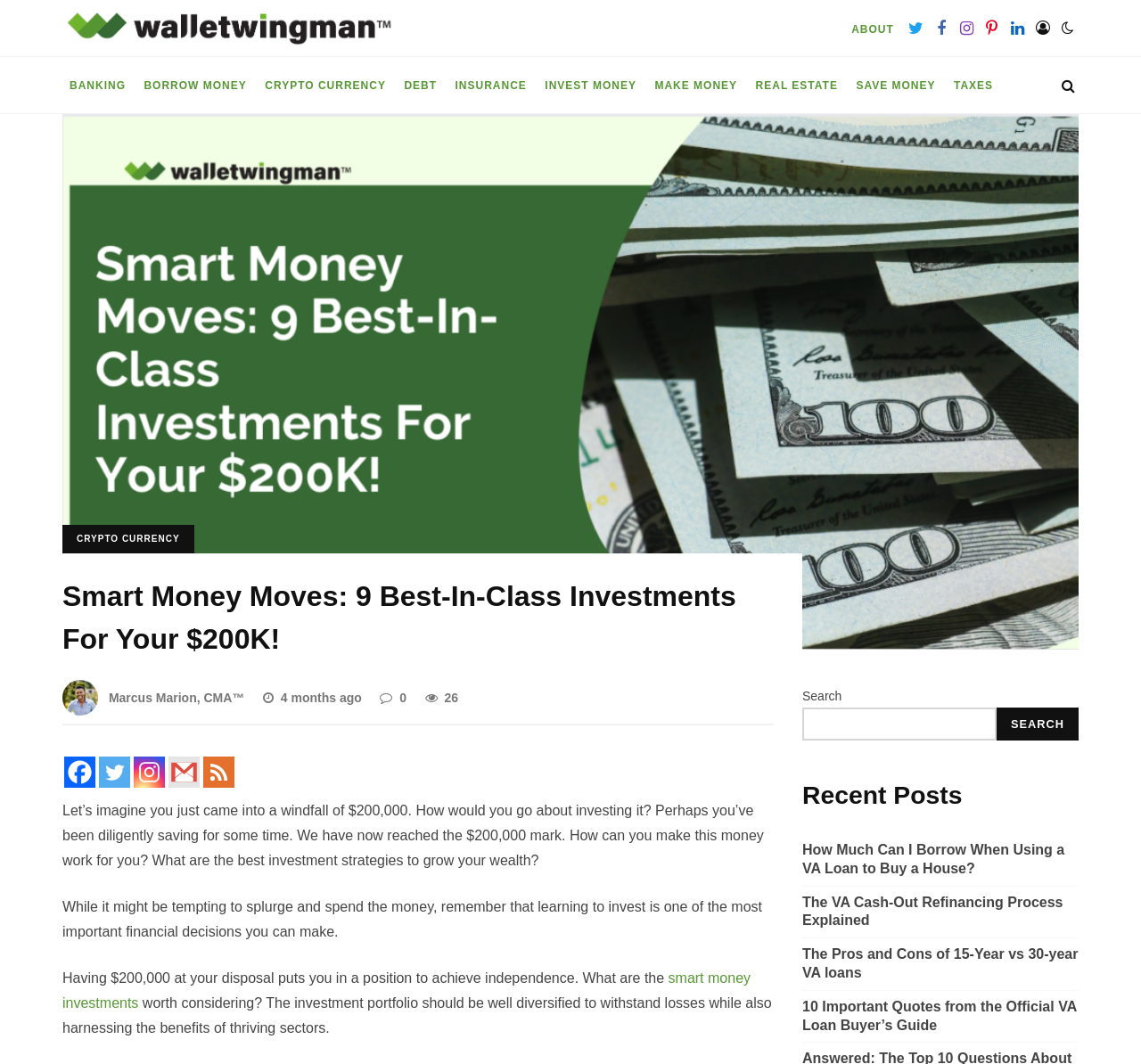How many recent posts are listed?
Answer the question with just one word or phrase using the image.

4